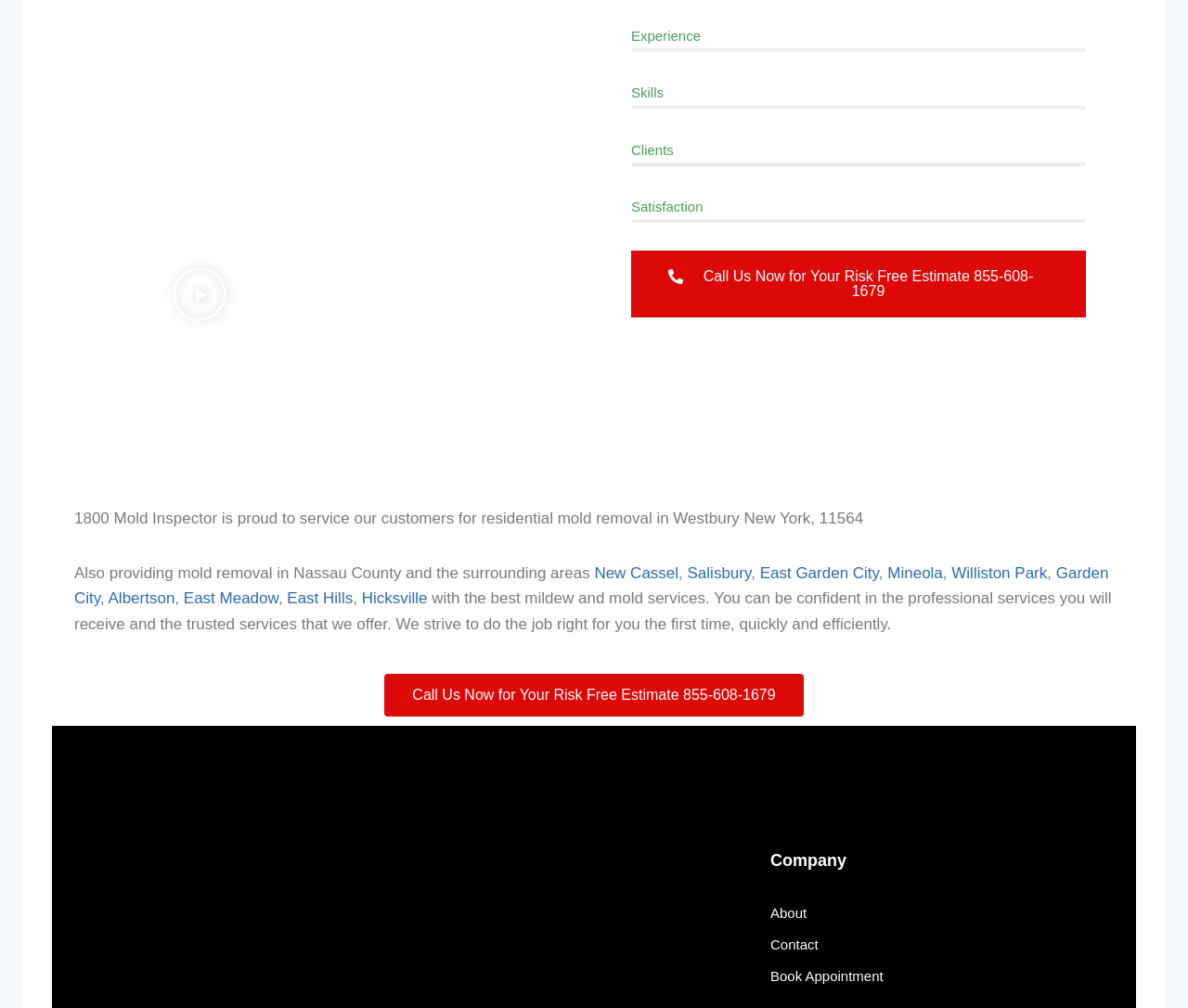Locate the bounding box coordinates of the element you need to click to accomplish the task described by this instruction: "Visit the About page".

[0.648, 0.895, 0.914, 0.917]